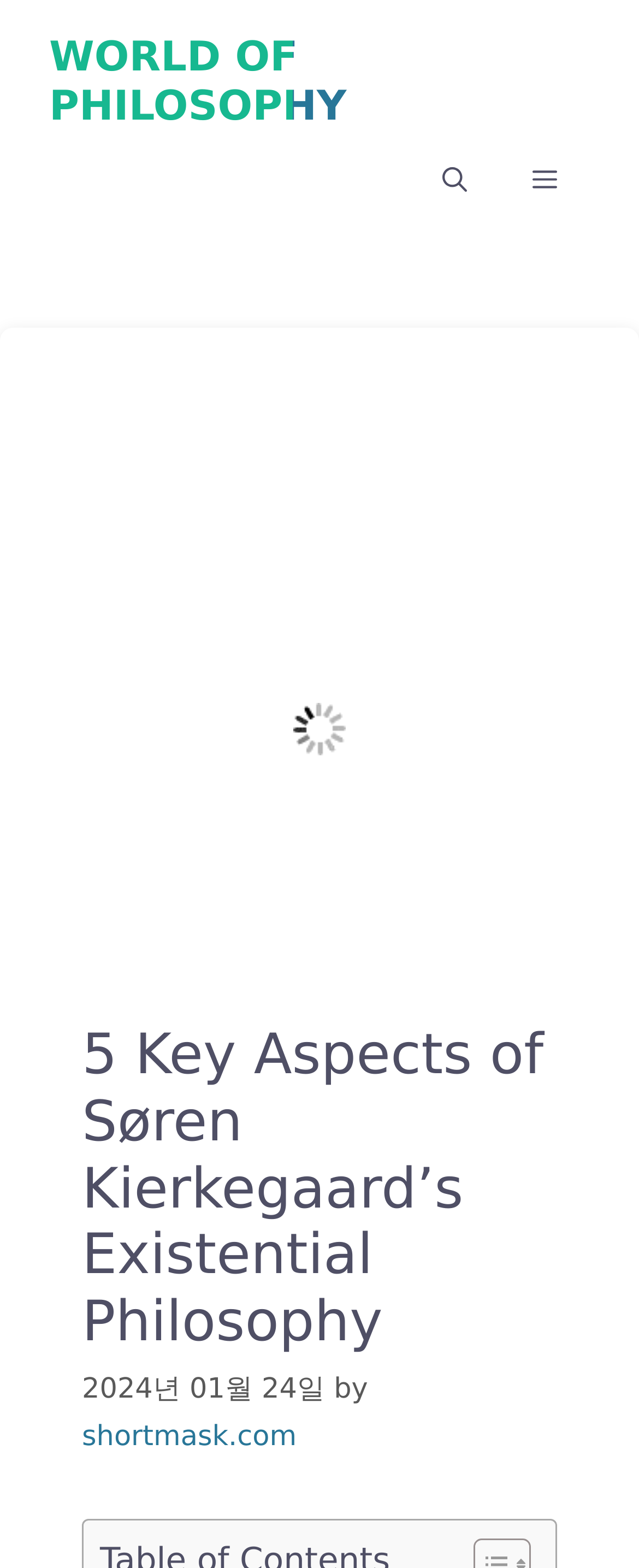What is the name of the philosophy discussed on this webpage?
Answer the question using a single word or phrase, according to the image.

Existential Philosophy